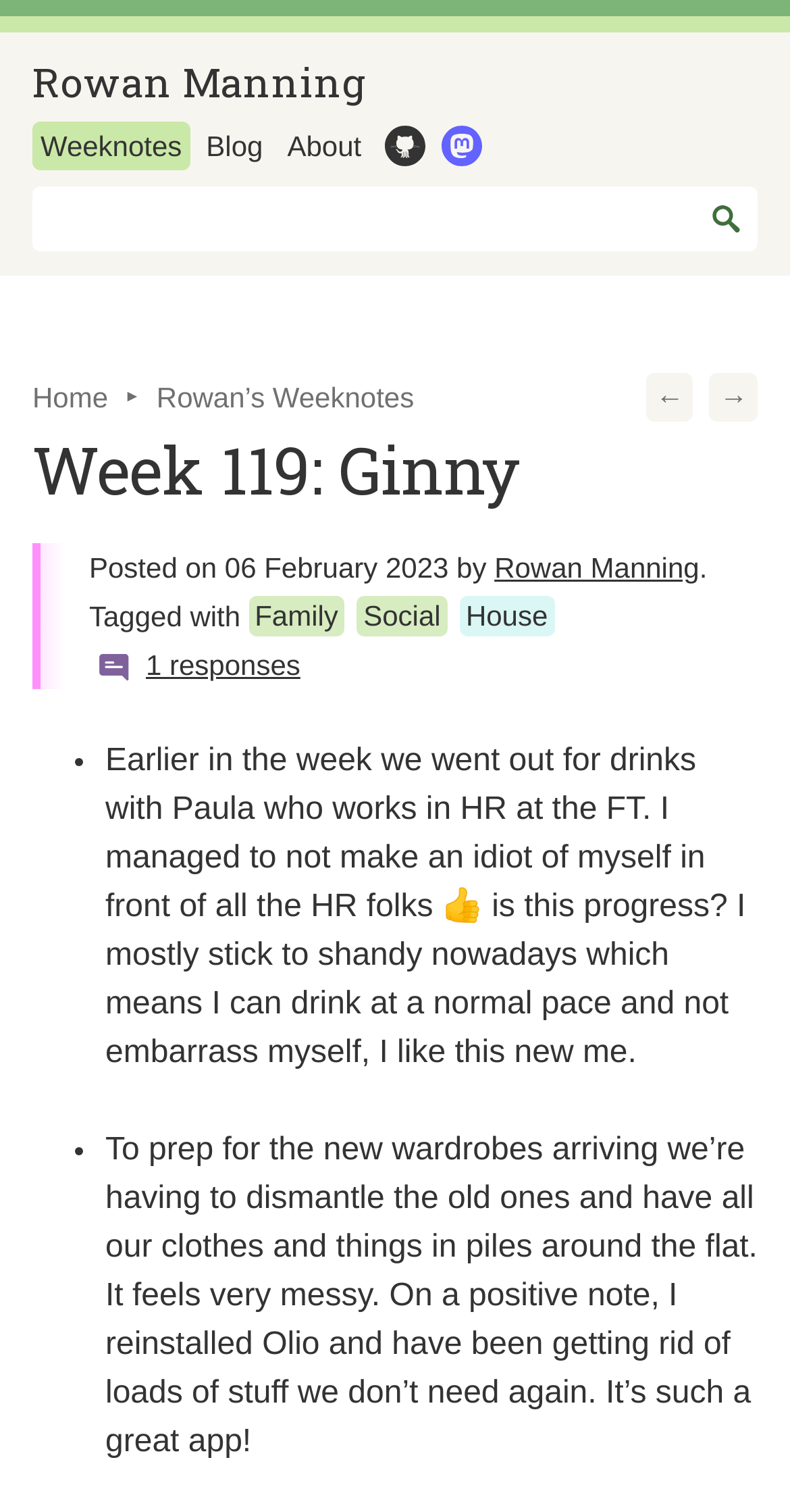Please identify the bounding box coordinates for the region that you need to click to follow this instruction: "Click on 'Jordan Pickford and Seamus Coleman delighted over 'incredible' Everton new stadium decision'".

None